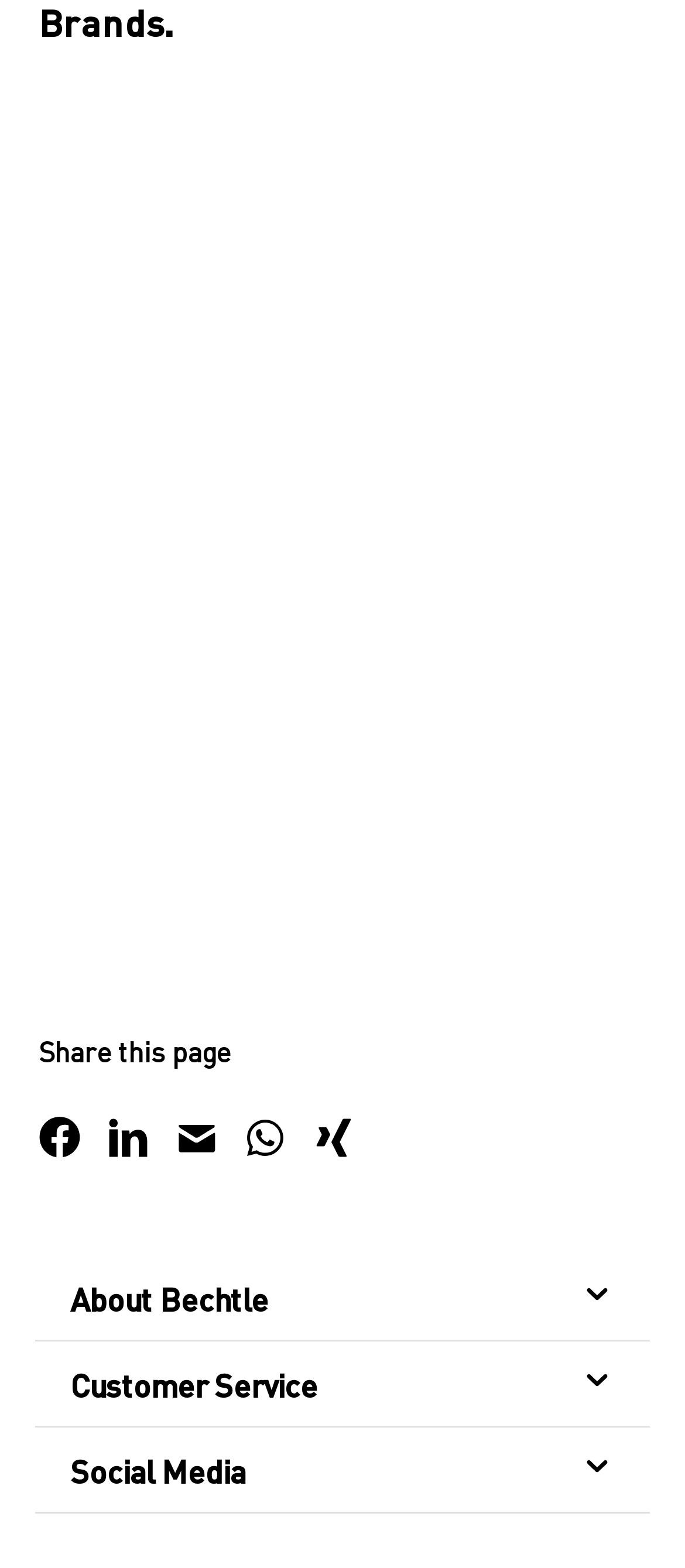Please find the bounding box for the UI component described as follows: "title="APC Brandshop"".

[0.373, 0.058, 0.601, 0.13]